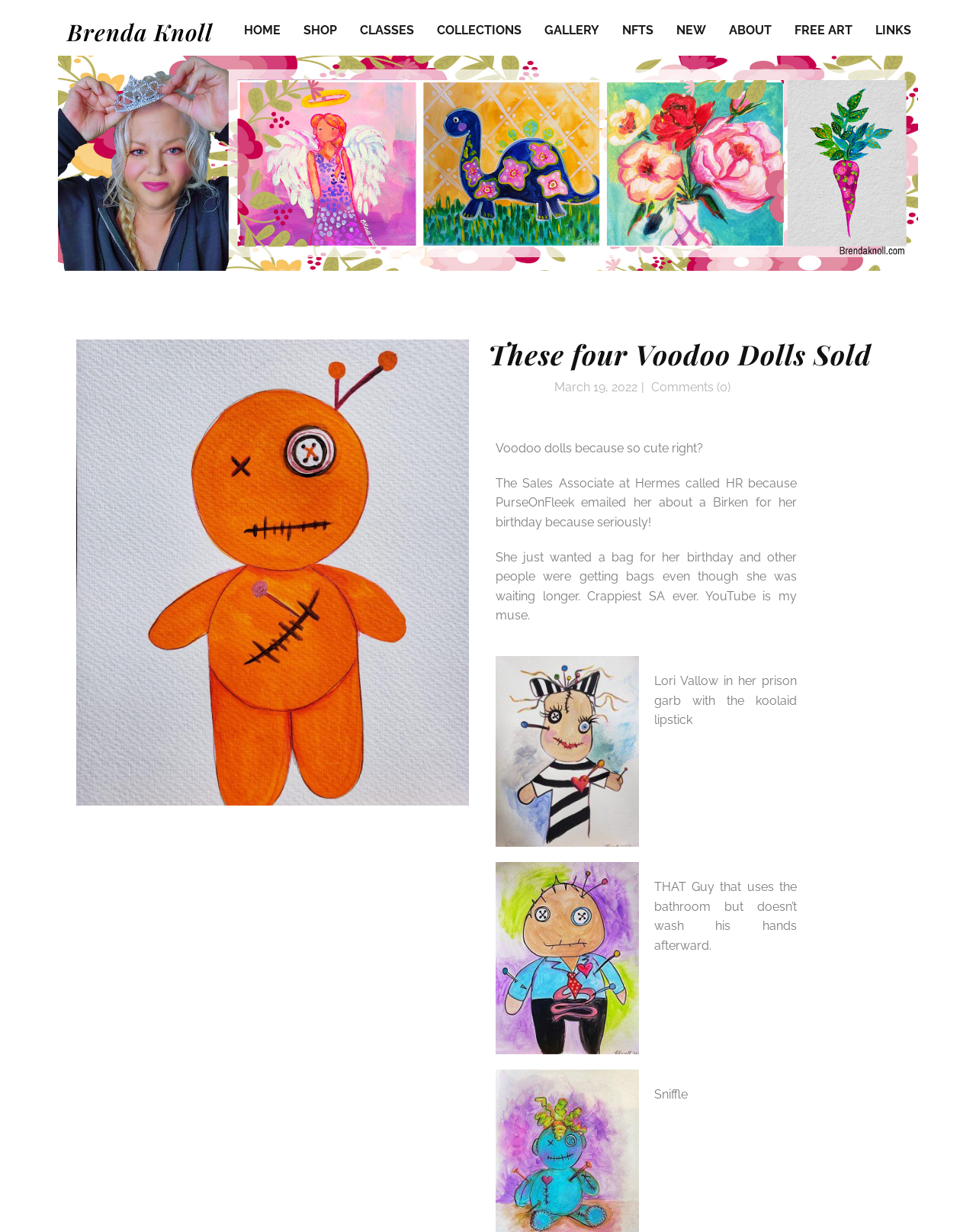Extract the bounding box for the UI element that matches this description: "Brenda Knoll".

[0.069, 0.014, 0.218, 0.038]